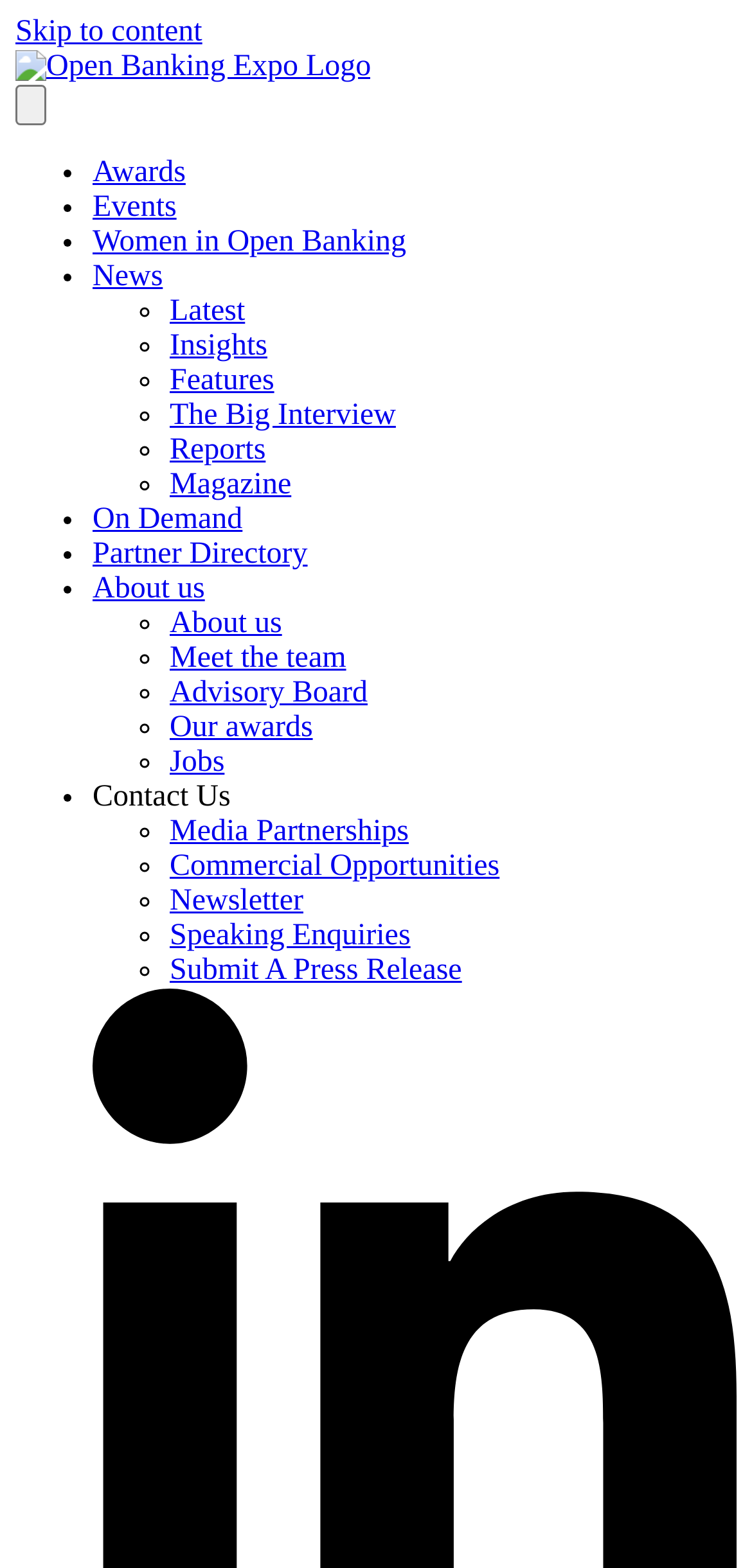Respond to the following question with a brief word or phrase:
What is the purpose of the 'Skip to content' link?

To skip to content